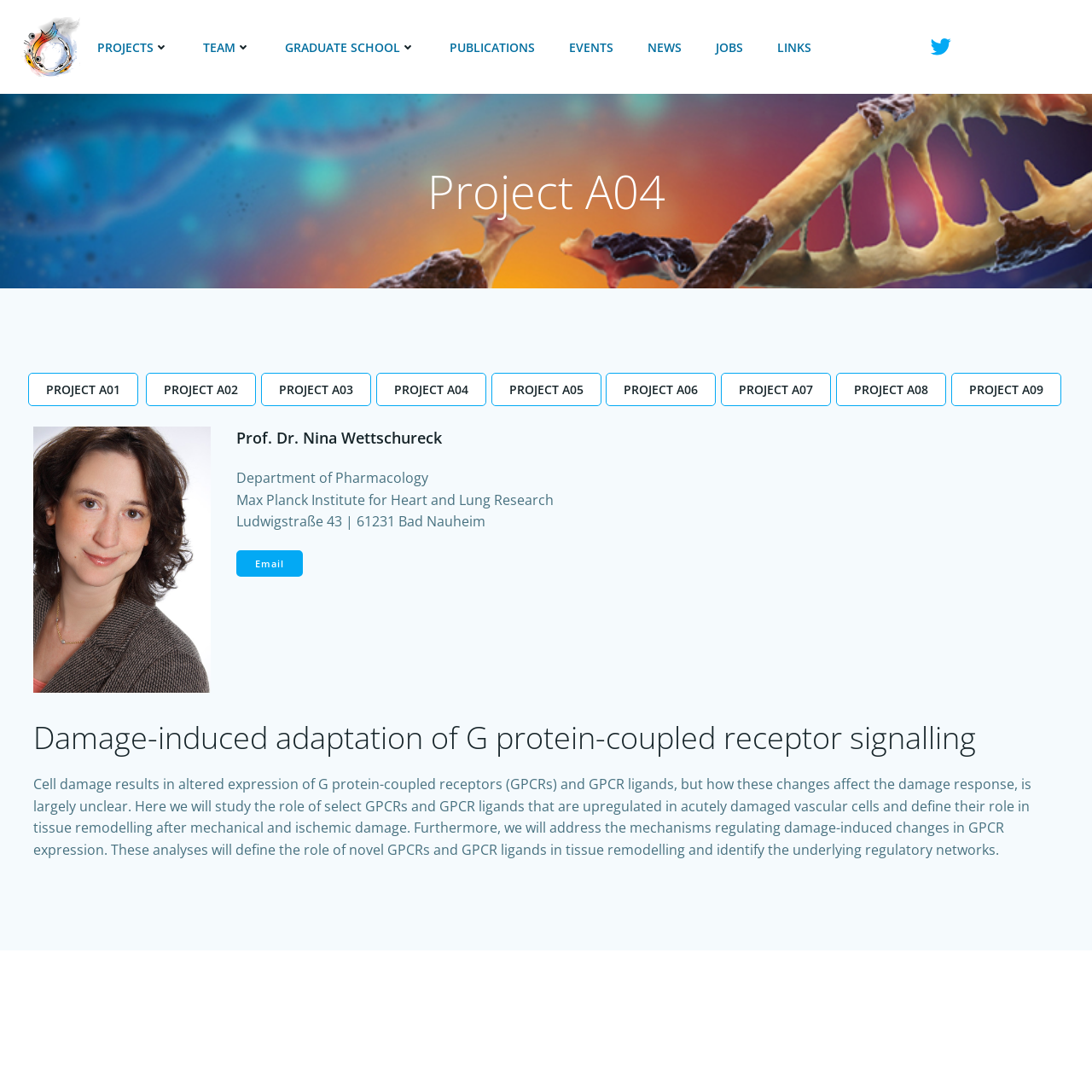What is the department mentioned on the webpage?
Look at the image and respond with a single word or a short phrase.

Department of Pharmacology